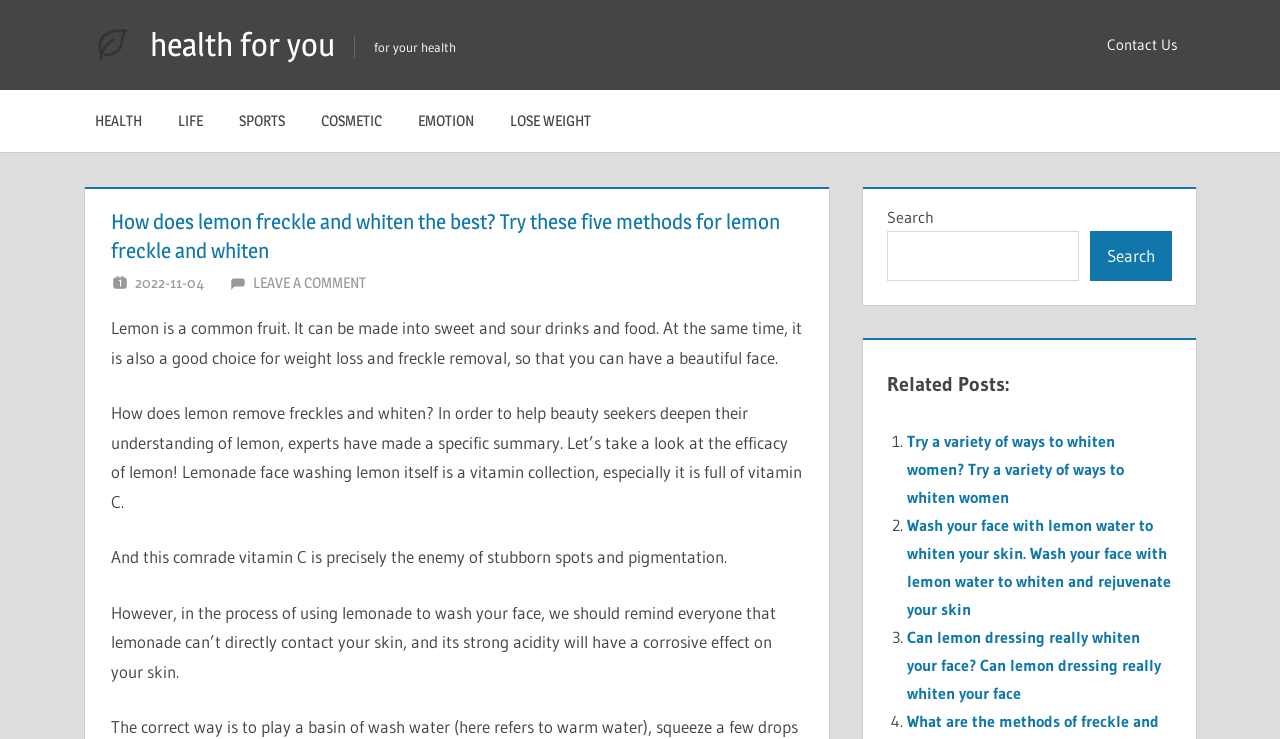Use one word or a short phrase to answer the question provided: 
How many related posts are listed?

4